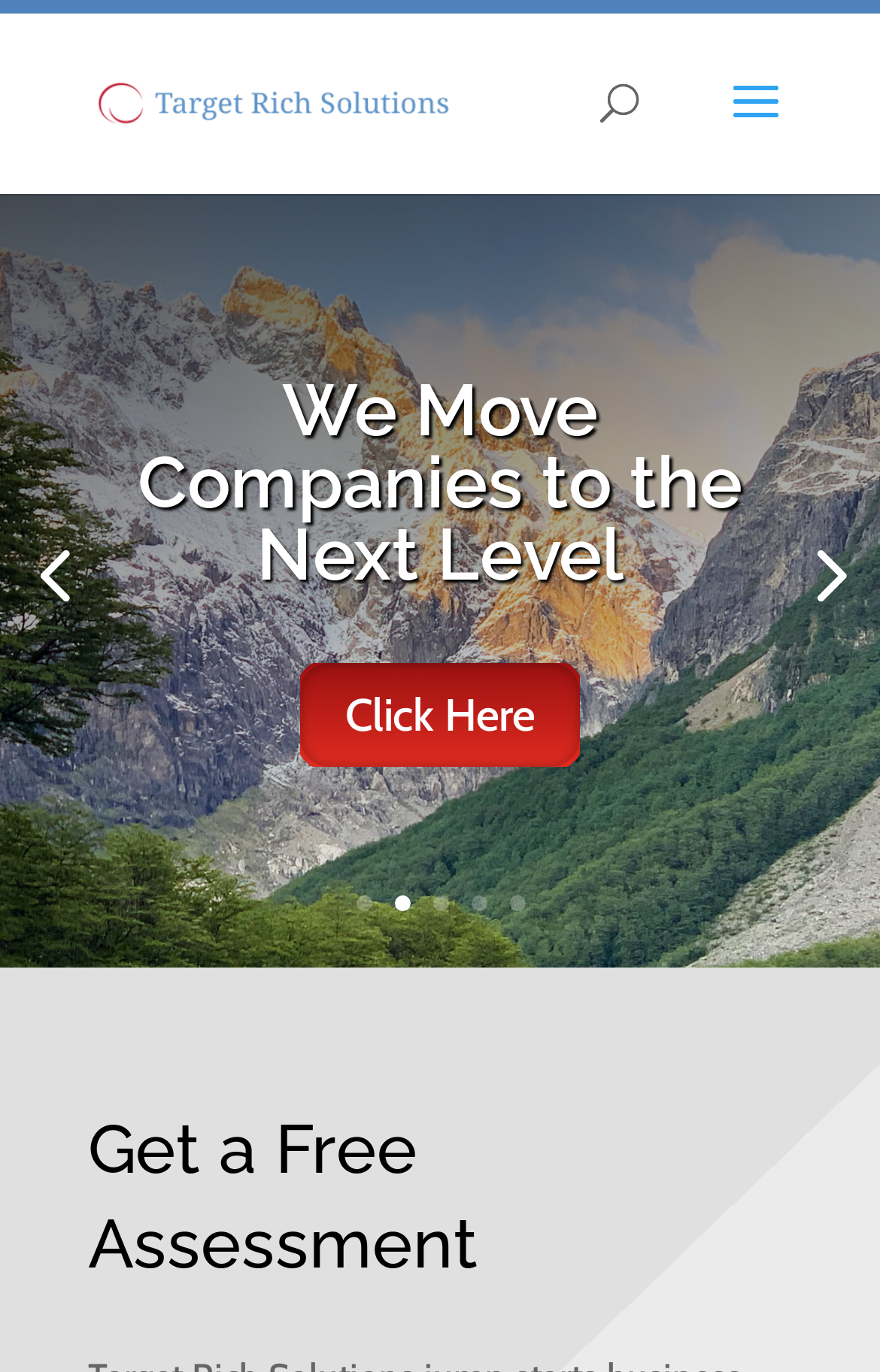Please answer the following query using a single word or phrase: 
How many links are there in the layout table?

5